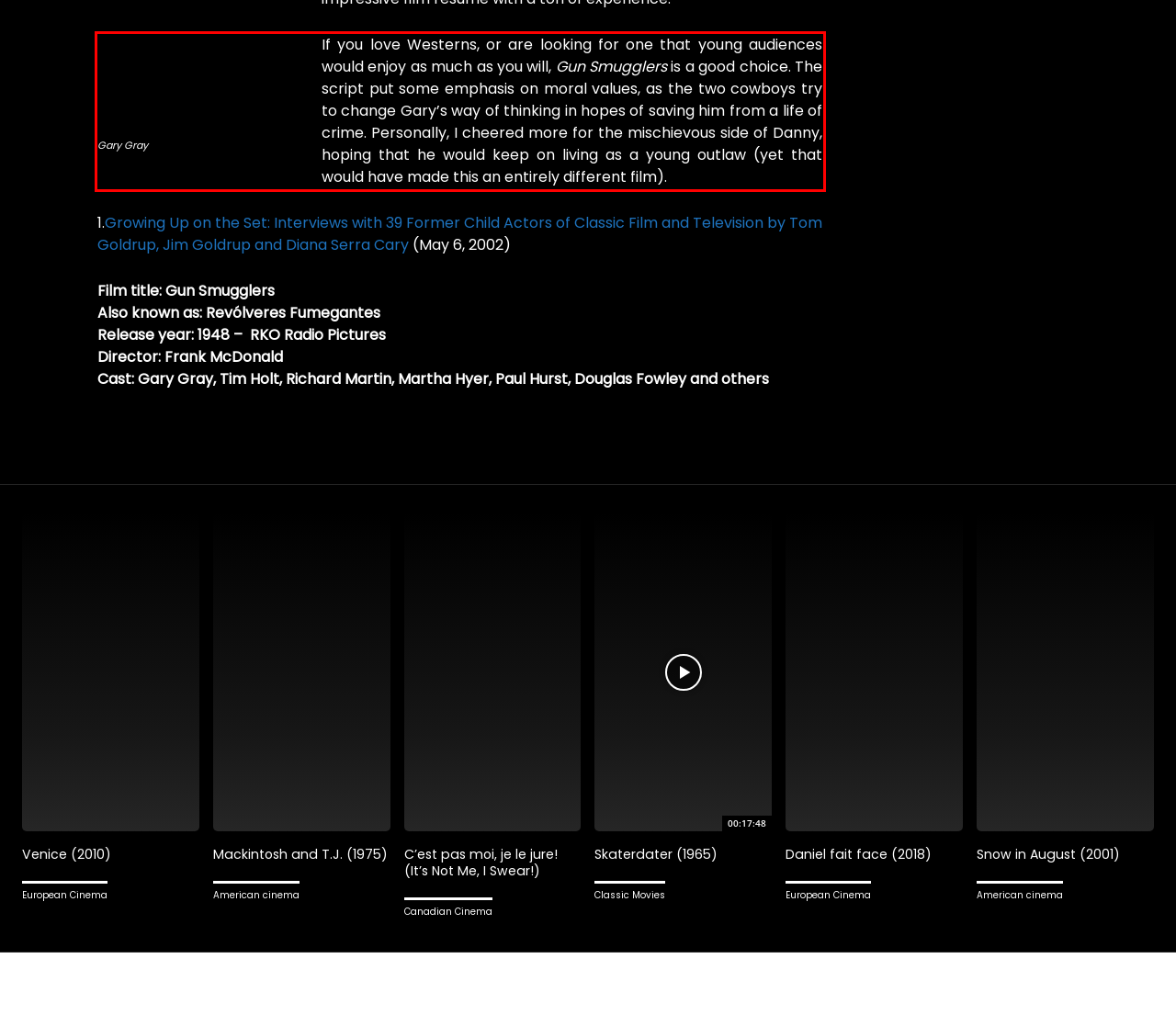In the given screenshot, locate the red bounding box and extract the text content from within it.

If you love Westerns, or are looking for one that young audiences would enjoy as much as you will, Gun Smugglers is a good choice. The script put some emphasis on moral values, as the two cowboys try to change Gary’s way of thinking in hopes of saving him from a life of crime. Personally, I cheered more for the mischievous side of Danny, hoping that he would keep on living as a young outlaw (yet that would have made this an entirely different film).